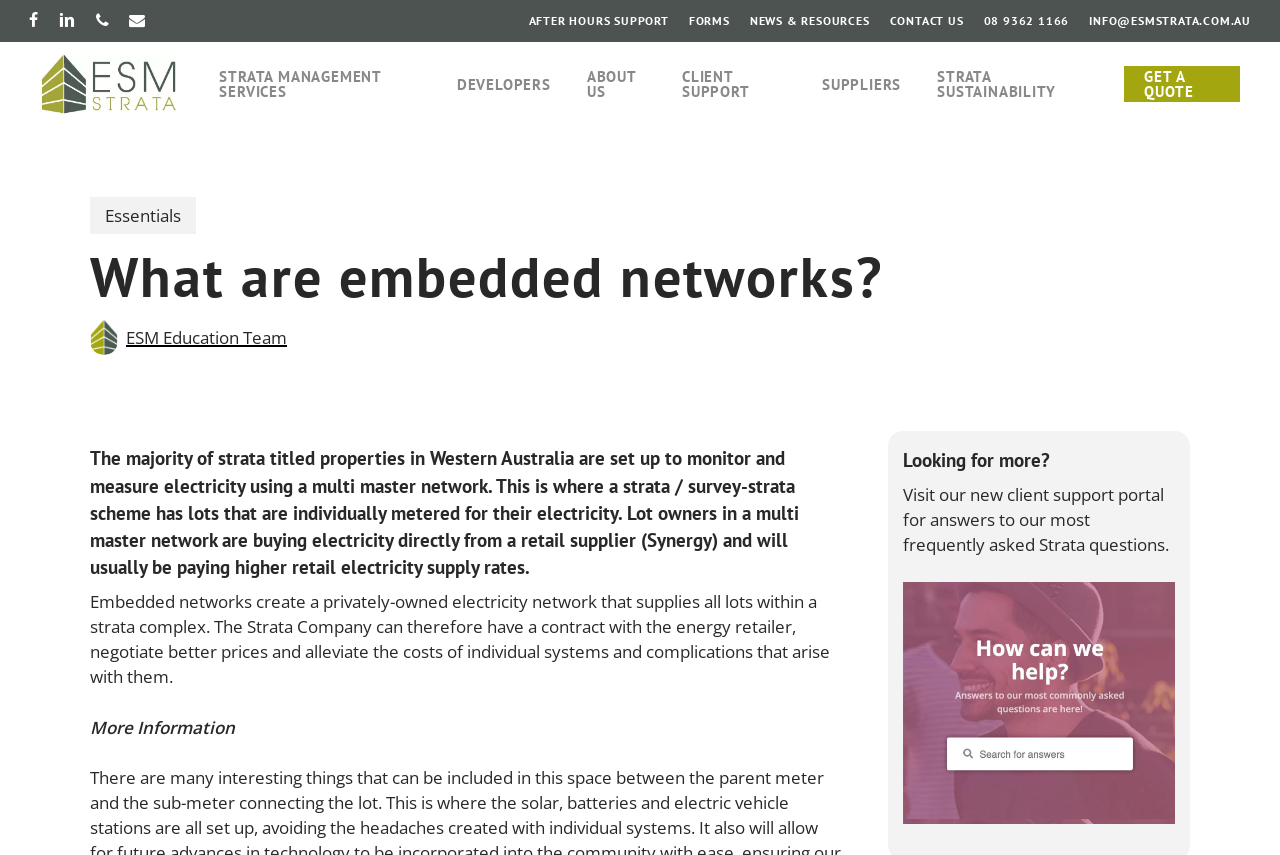Please determine the bounding box coordinates of the section I need to click to accomplish this instruction: "Learn more about 'ESM Education Team'".

[0.098, 0.381, 0.224, 0.408]